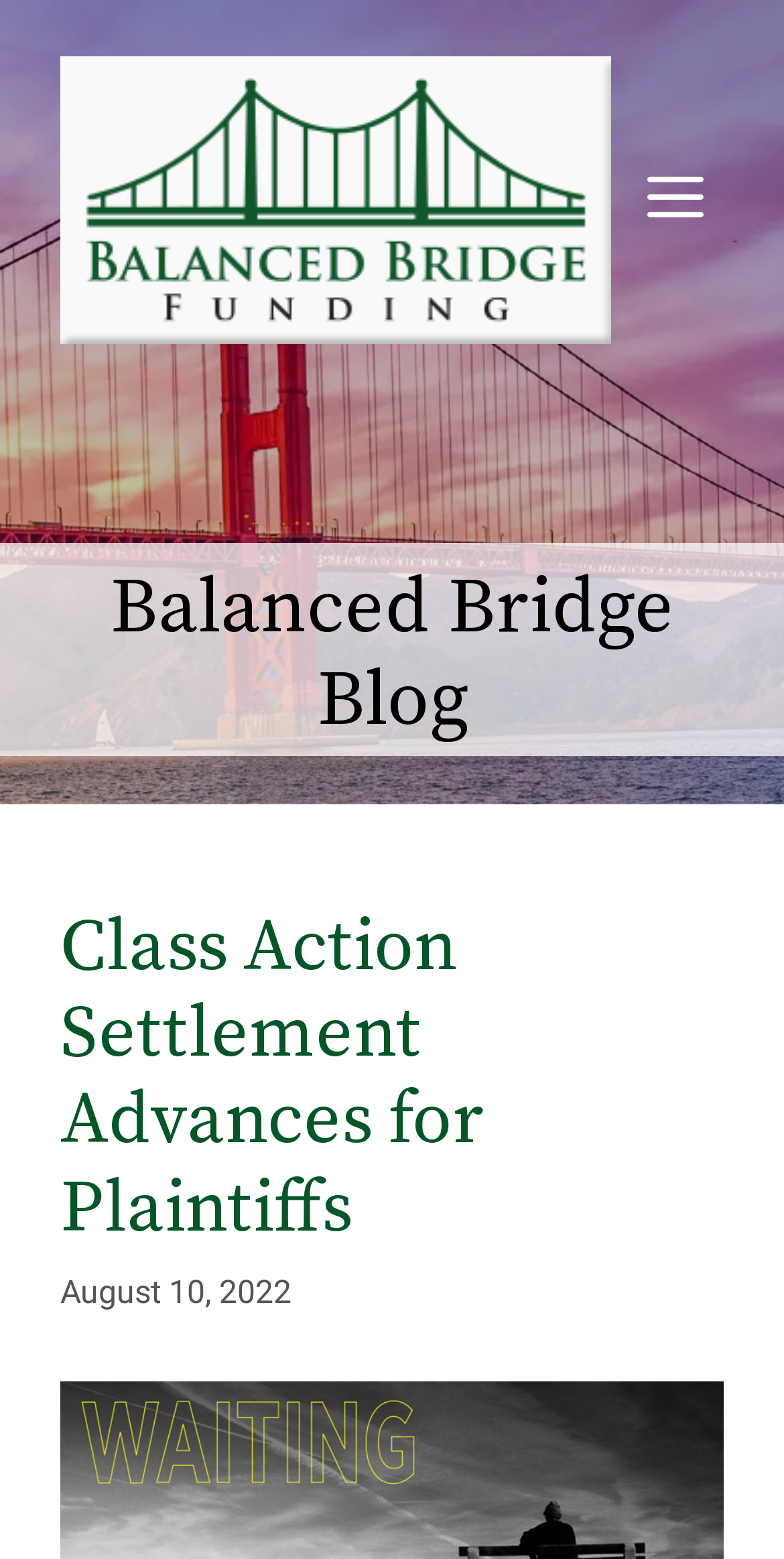When was the blog post published?
Examine the image closely and answer the question with as much detail as possible.

The publication date of the blog post can be found in the time element, which says 'August 10, 2022'. This element is located within the blog section.